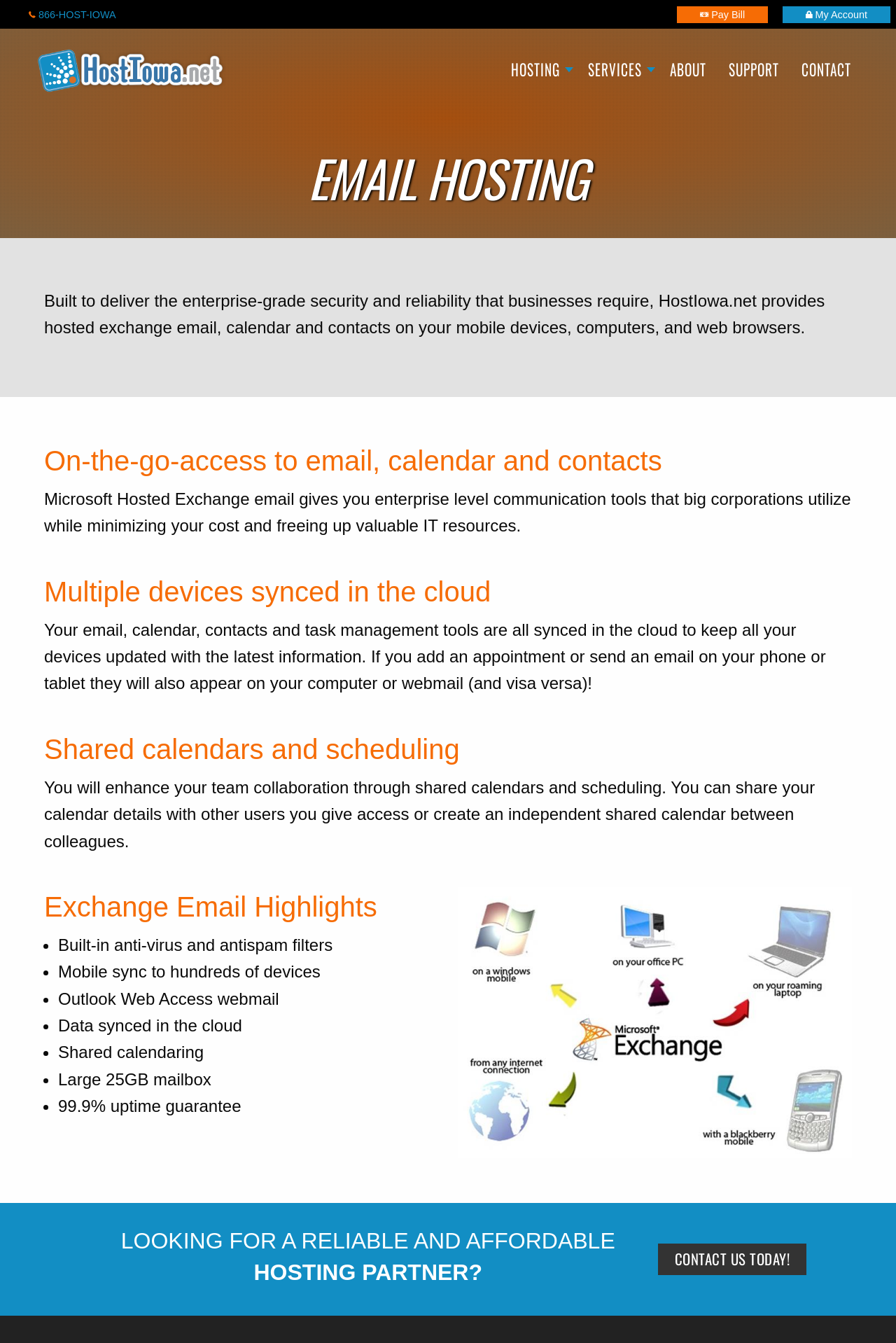What is the uptime guarantee?
Please provide a detailed and thorough answer to the question.

The webpage mentions that one of the Exchange Email Highlights is '99.9% uptime guarantee', indicating that the uptime guarantee is 99.9%.